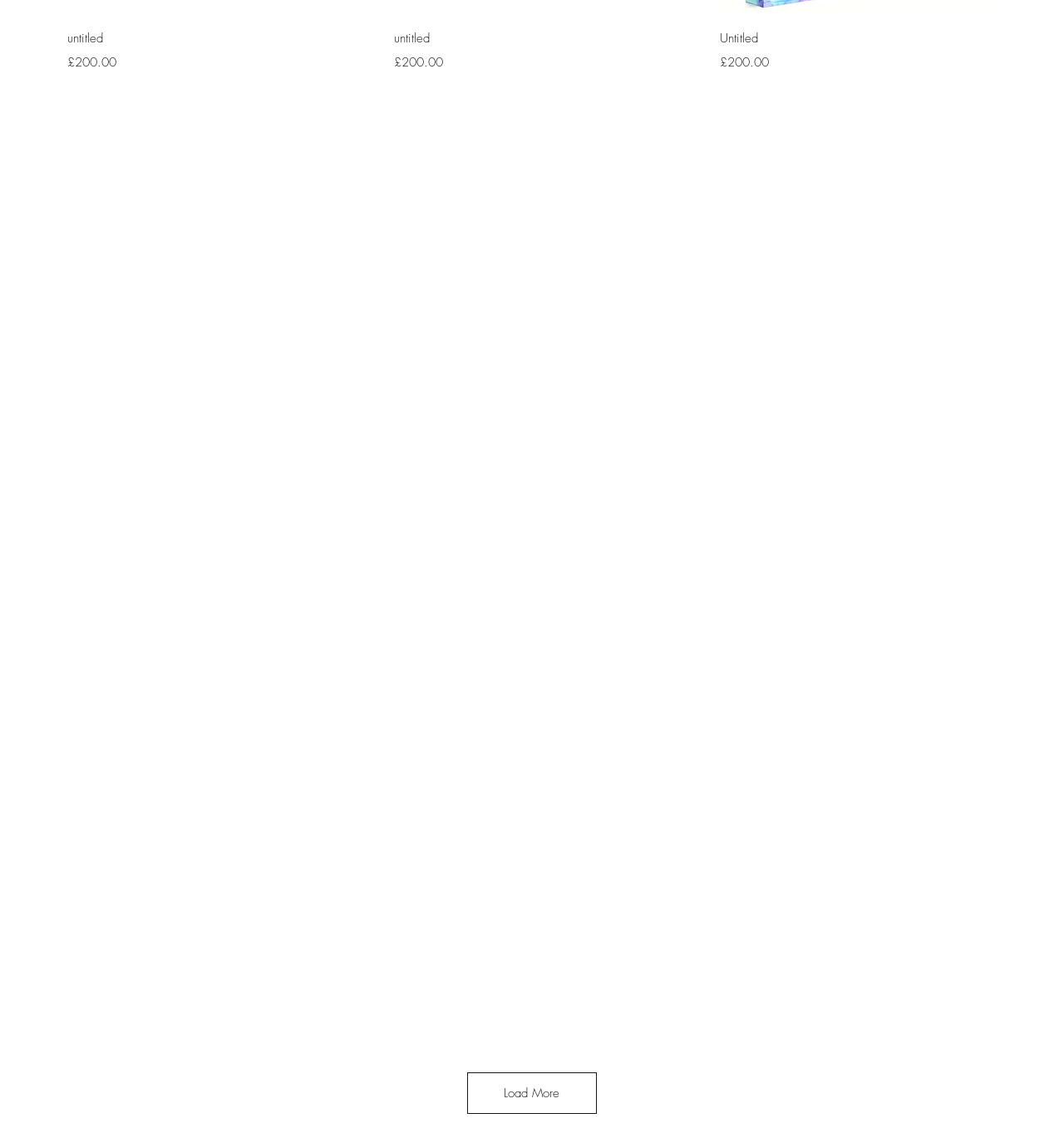Is the 'Nova Small 1' art piece a new arrival?
Please provide a single word or phrase as the answer based on the screenshot.

Yes